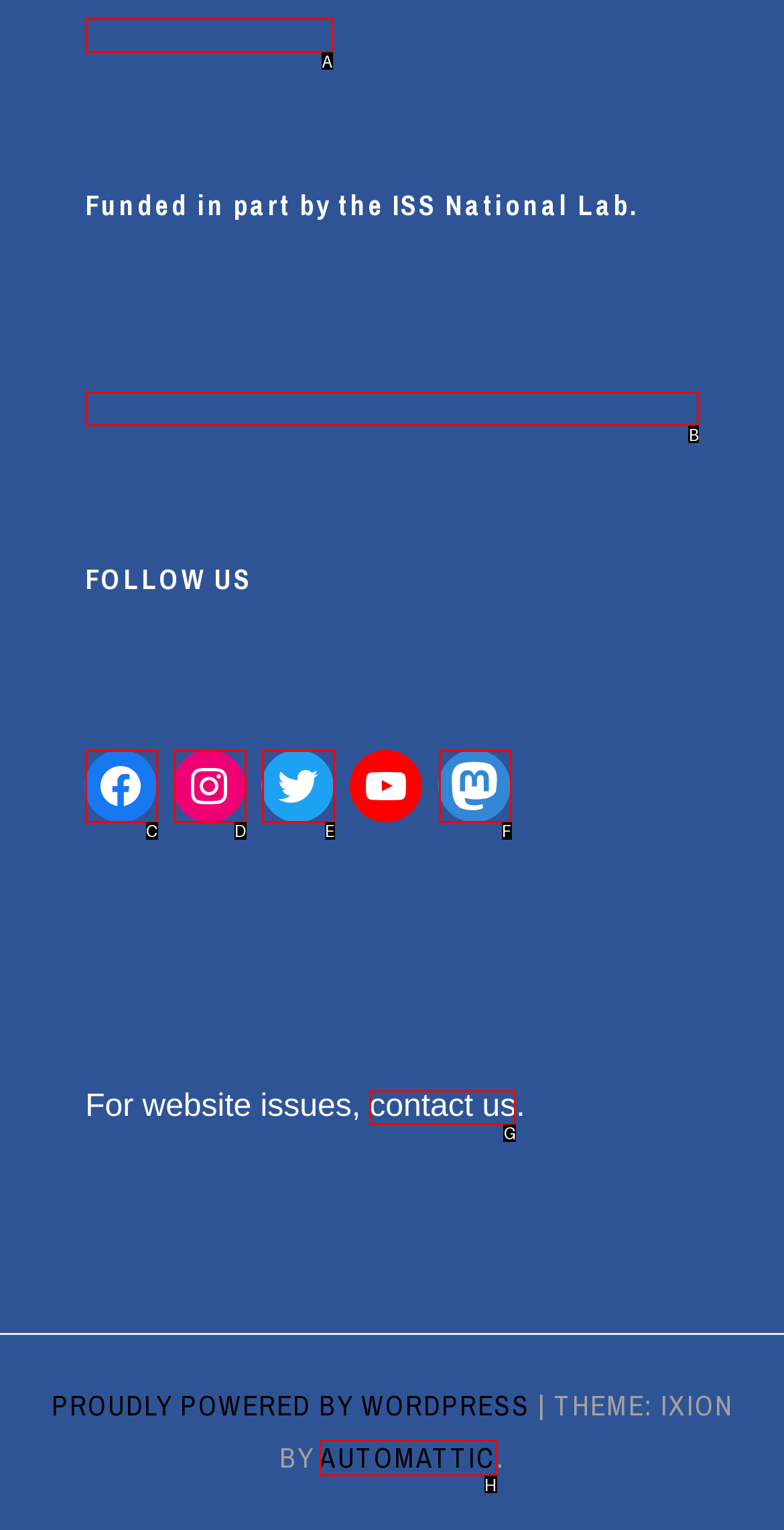Choose the letter of the option that needs to be clicked to perform the task: Contact us for website issues. Answer with the letter.

G